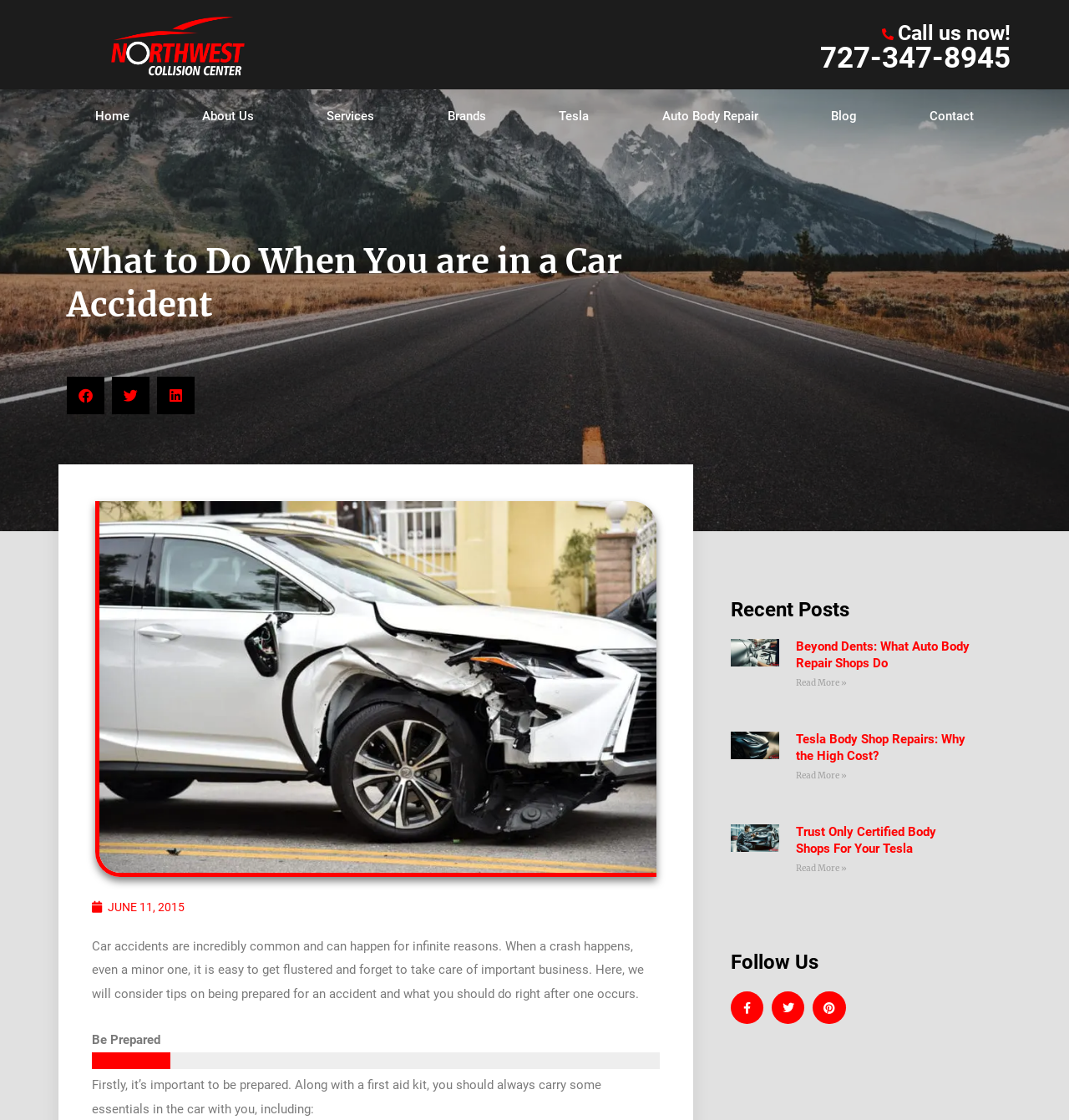Answer the question briefly using a single word or phrase: 
What is the phone number to call for assistance?

727-347-8945